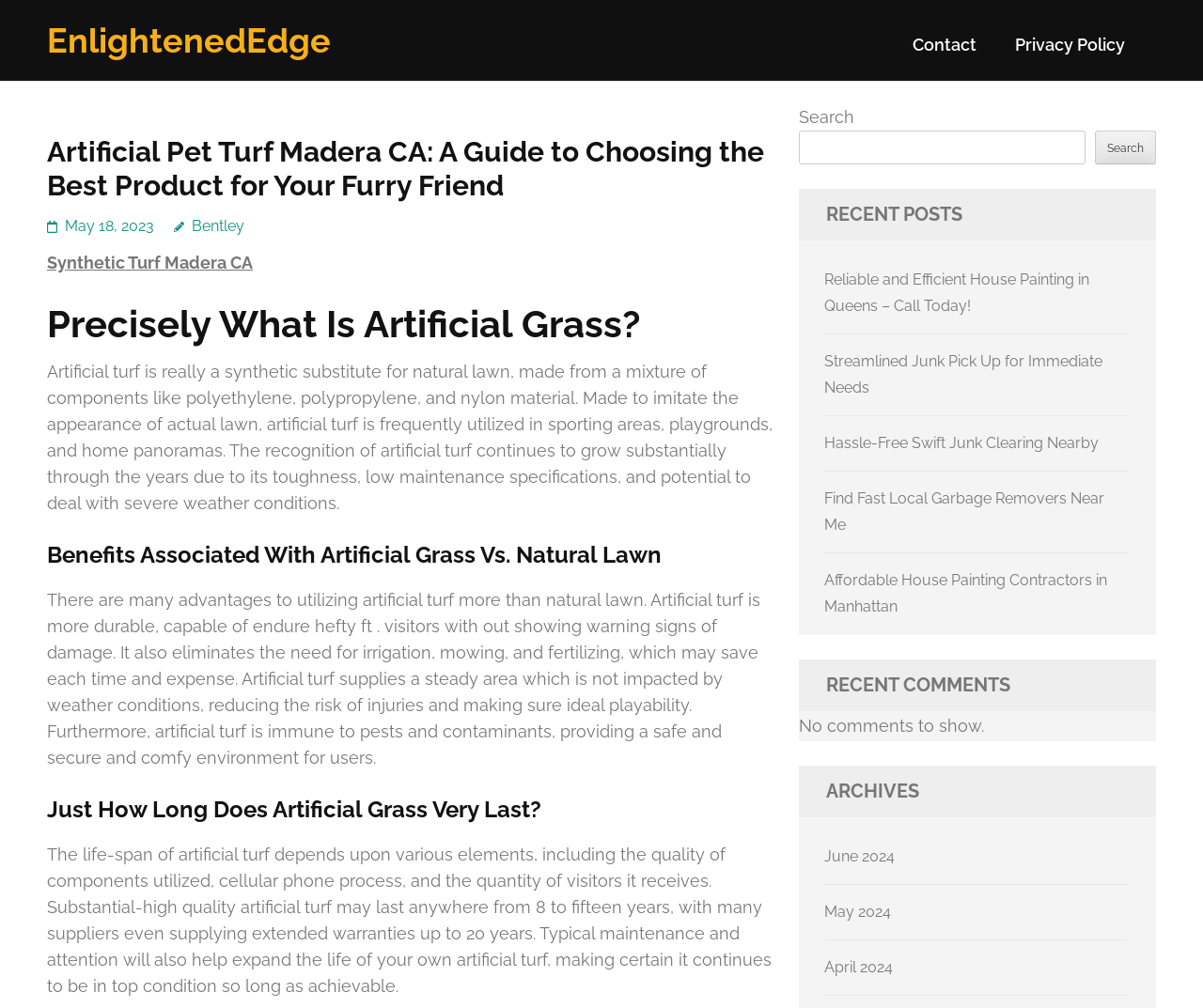Articulate a detailed summary of the webpage's content and design.

This webpage is about artificial pet turf in Madera, CA, and provides a guide to choosing the best product for furry friends. At the top left, there is a link to the website's homepage, "EnlightenedEdge", and at the top right, there are links to "Contact" and "Privacy Policy". 

Below the top navigation, there is a header section with a title "Artificial Pet Turf Madera CA: A Guide to Choosing the Best Product for Your Furry Friend" and a link to the publication date "May 18, 2023". On the same level, there is a link to the author "Bentley" and another link to "Synthetic Turf Madera CA".

The main content of the webpage is divided into several sections. The first section is about what artificial grass is, which is a synthetic substitute for natural lawn. The second section discusses the benefits of artificial grass over natural lawn, including its durability, low maintenance, and ability to withstand severe weather conditions. The third section talks about the lifespan of artificial grass, which can last from 8 to 15 years depending on the quality of materials and maintenance.

On the right side of the webpage, there is a search bar with a button. Below the search bar, there are several sections, including "RECENT POSTS" with five links to other articles, "RECENT COMMENTS" with a message indicating that there are no comments to show, and "ARCHIVES" with three links to monthly archives.

Overall, the webpage provides informative content about artificial pet turf and has a clean and organized layout with clear headings and concise text.